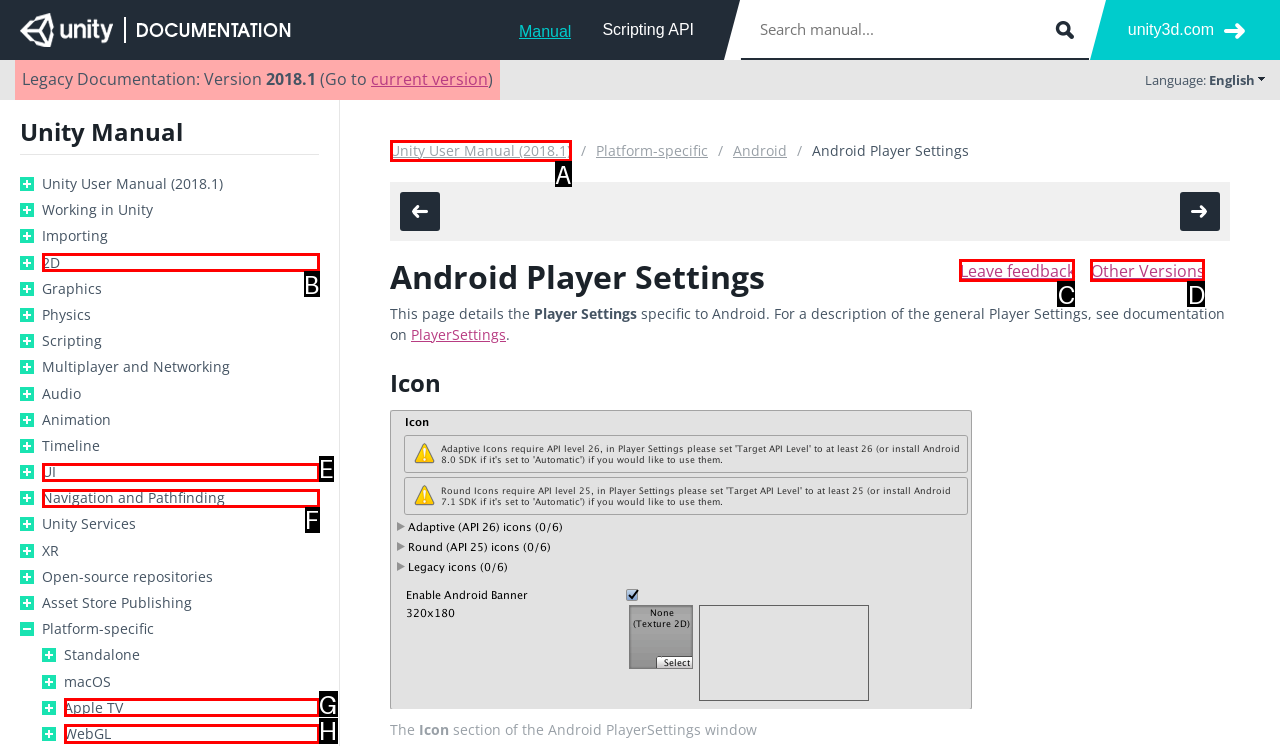Given the description: Unity User Manual (2018.1), select the HTML element that best matches it. Reply with the letter of your chosen option.

A